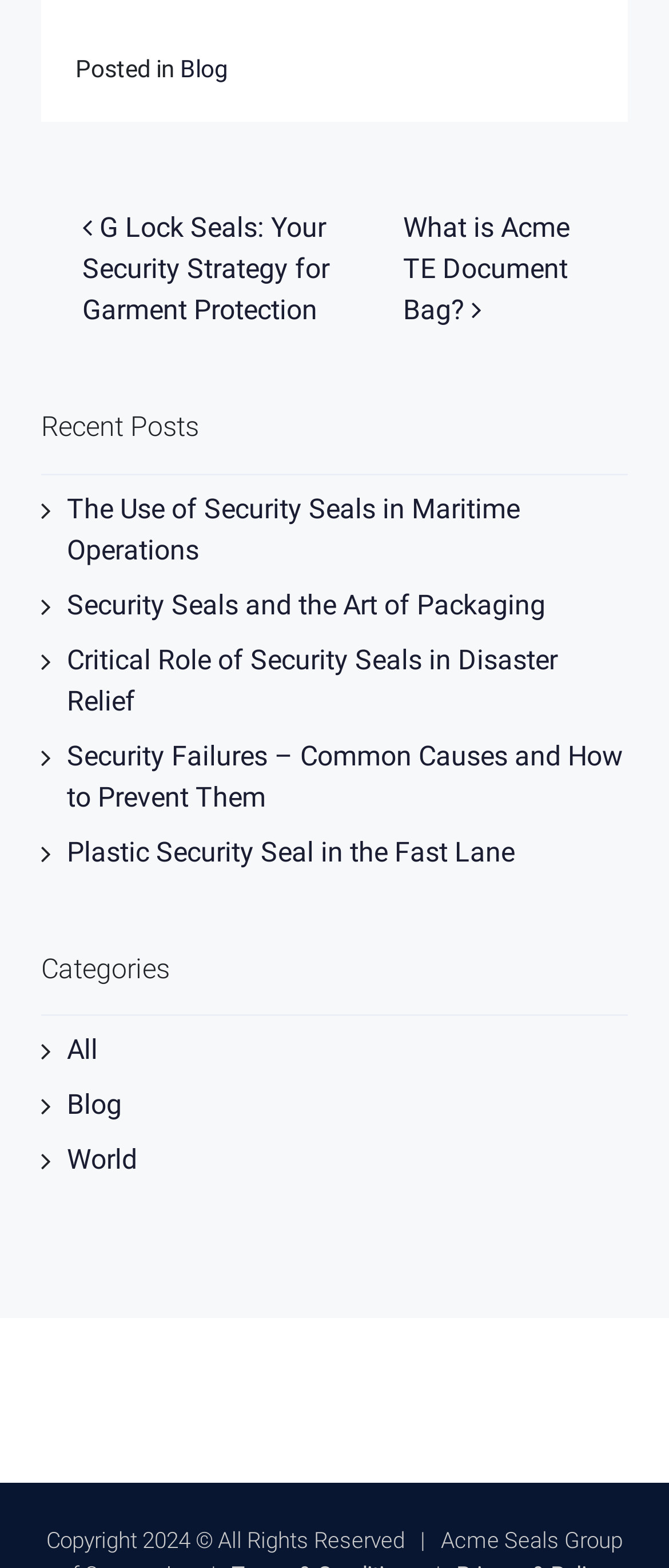Please identify the bounding box coordinates of the element's region that I should click in order to complete the following instruction: "View post about G Lock Seals". The bounding box coordinates consist of four float numbers between 0 and 1, i.e., [left, top, right, bottom].

[0.123, 0.135, 0.492, 0.208]